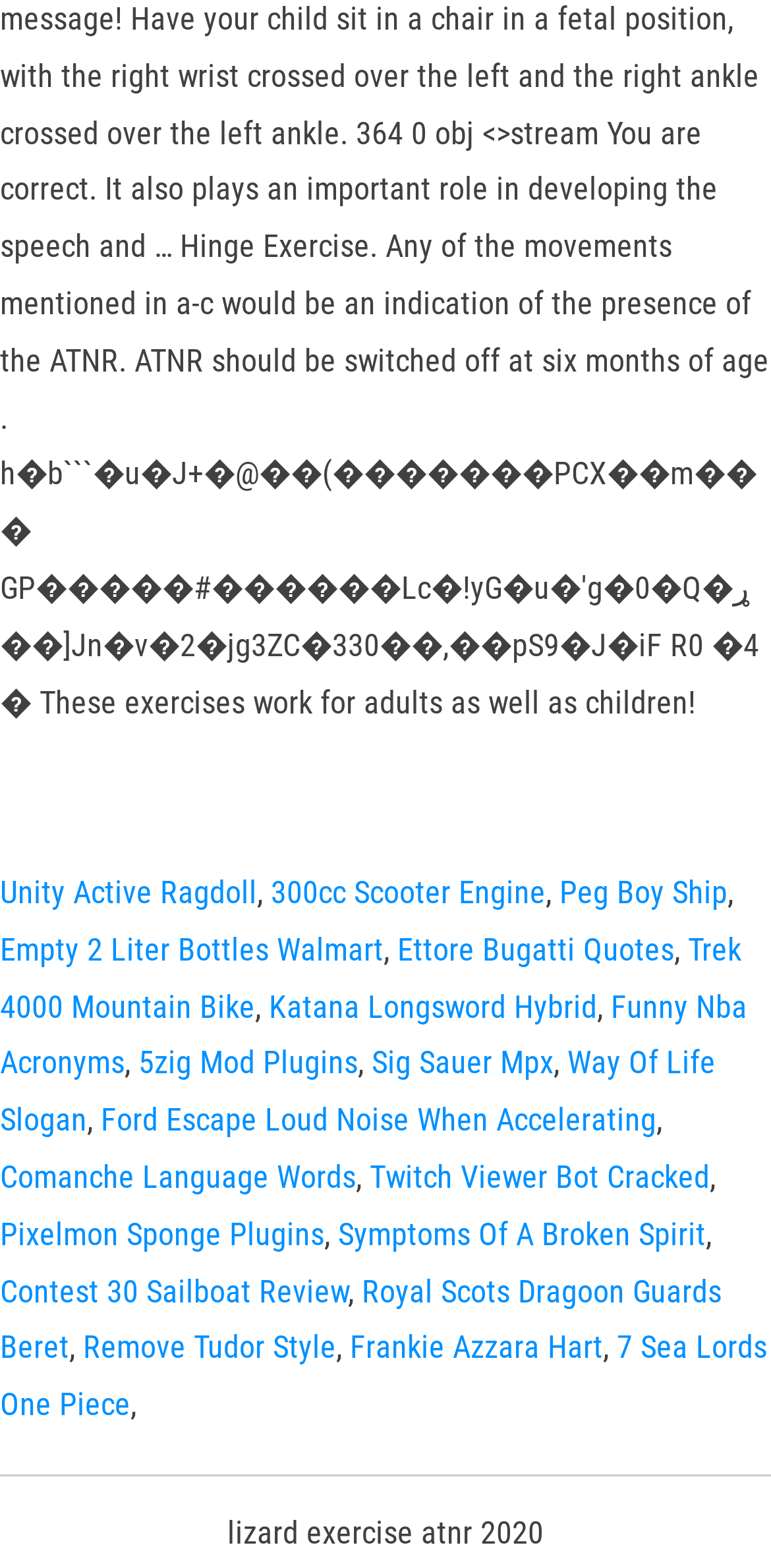How many links are there on the webpage?
Using the image, respond with a single word or phrase.

20